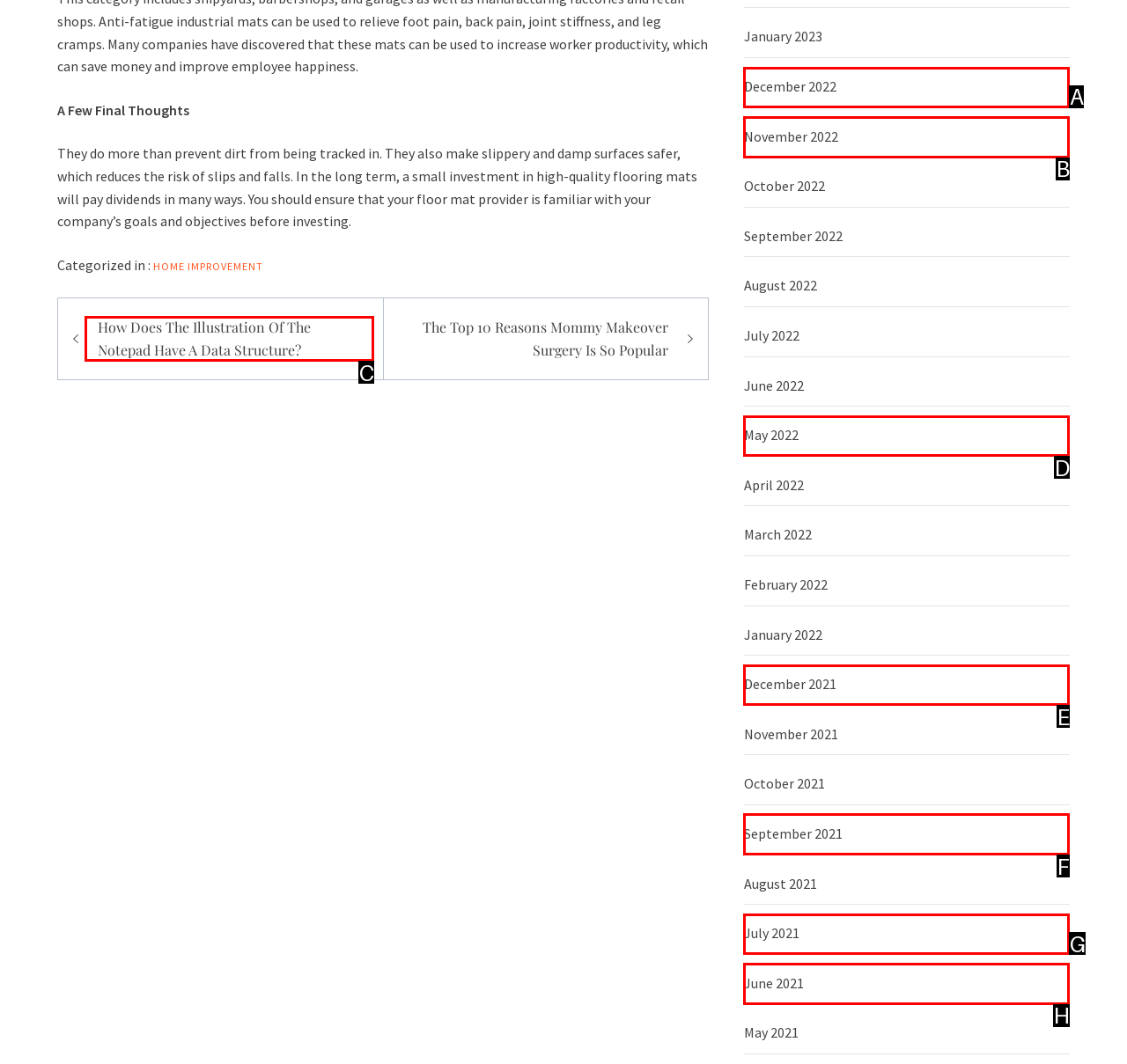Determine the letter of the element I should select to fulfill the following instruction: Browse 'December 2022' archive. Just provide the letter.

A